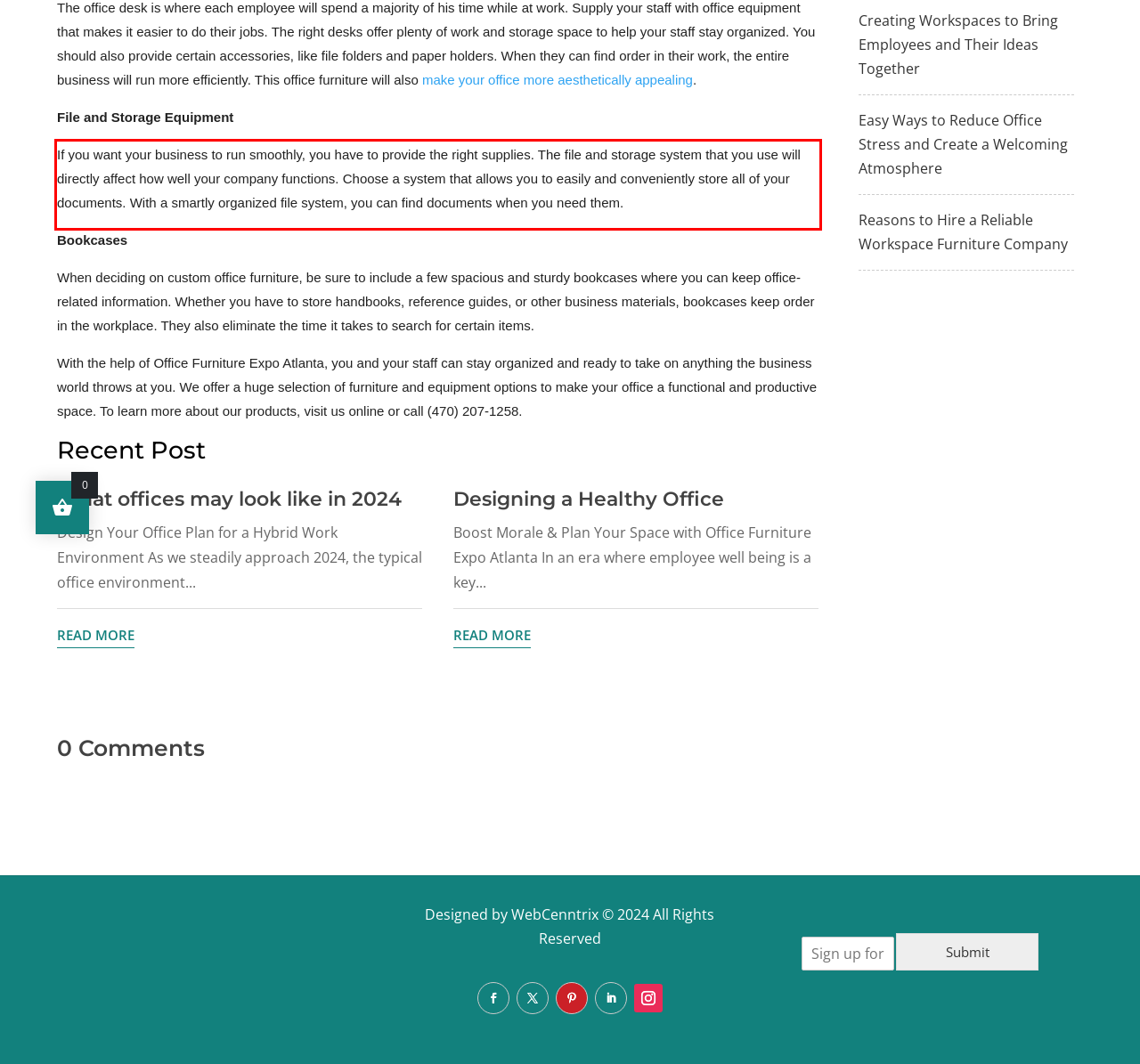From the screenshot of the webpage, locate the red bounding box and extract the text contained within that area.

If you want your business to run smoothly, you have to provide the right supplies. The file and storage system that you use will directly affect how well your company functions. Choose a system that allows you to easily and conveniently store all of your documents. With a smartly organized file system, you can find documents when you need them.